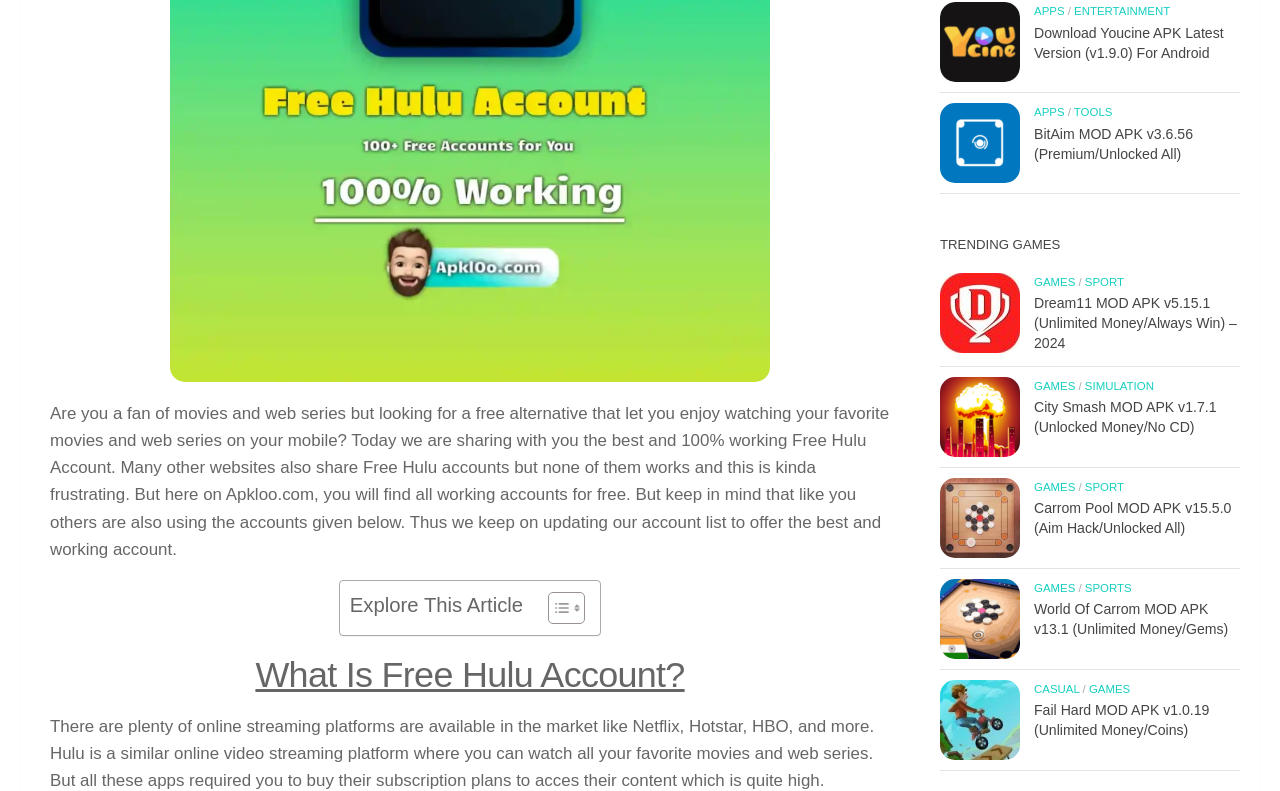Locate the bounding box of the UI element with the following description: "Sports".

[0.848, 0.735, 0.884, 0.75]